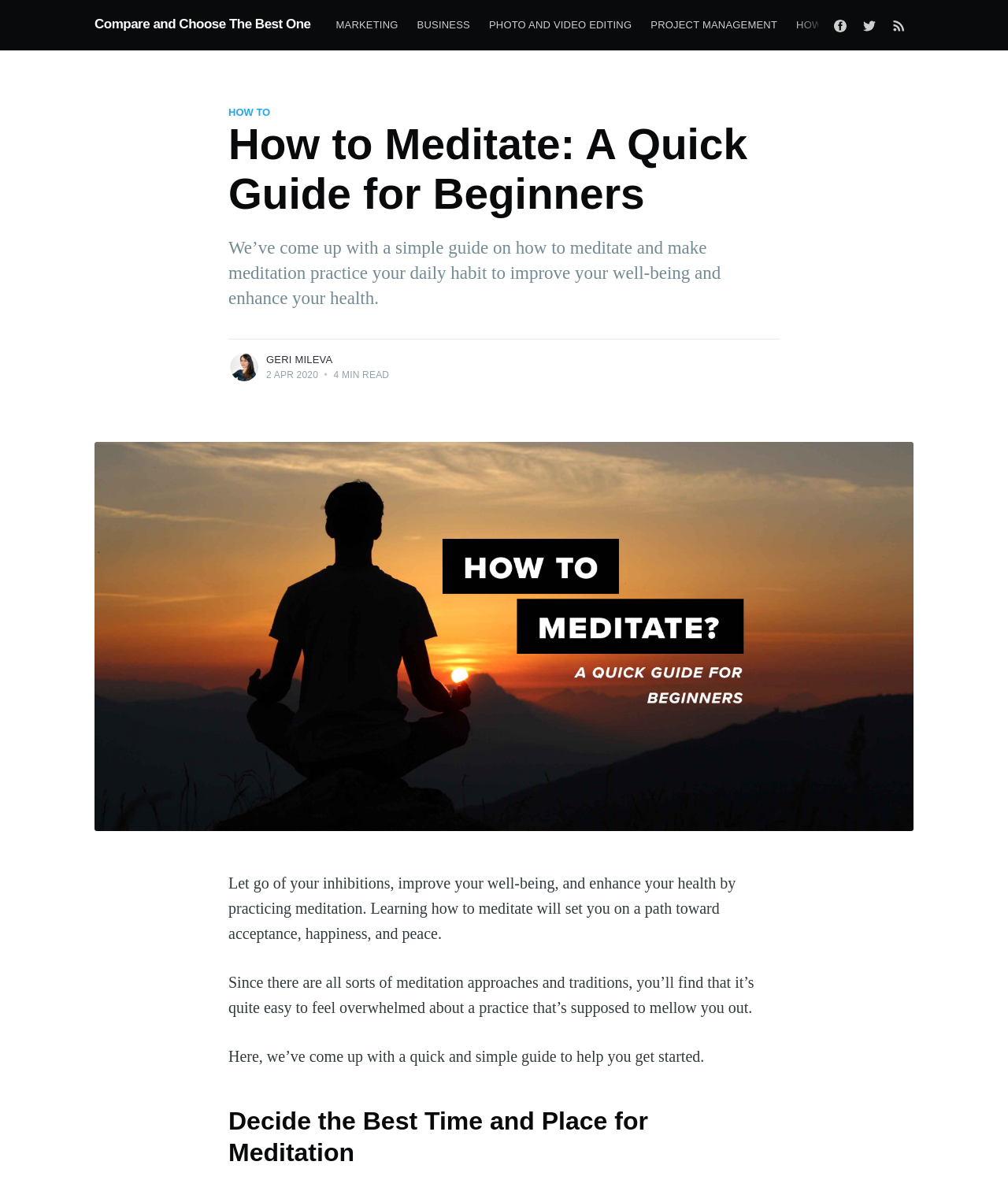Locate the bounding box coordinates of the segment that needs to be clicked to meet this instruction: "Follow the author on Facebook".

[0.82, 0.006, 0.848, 0.037]